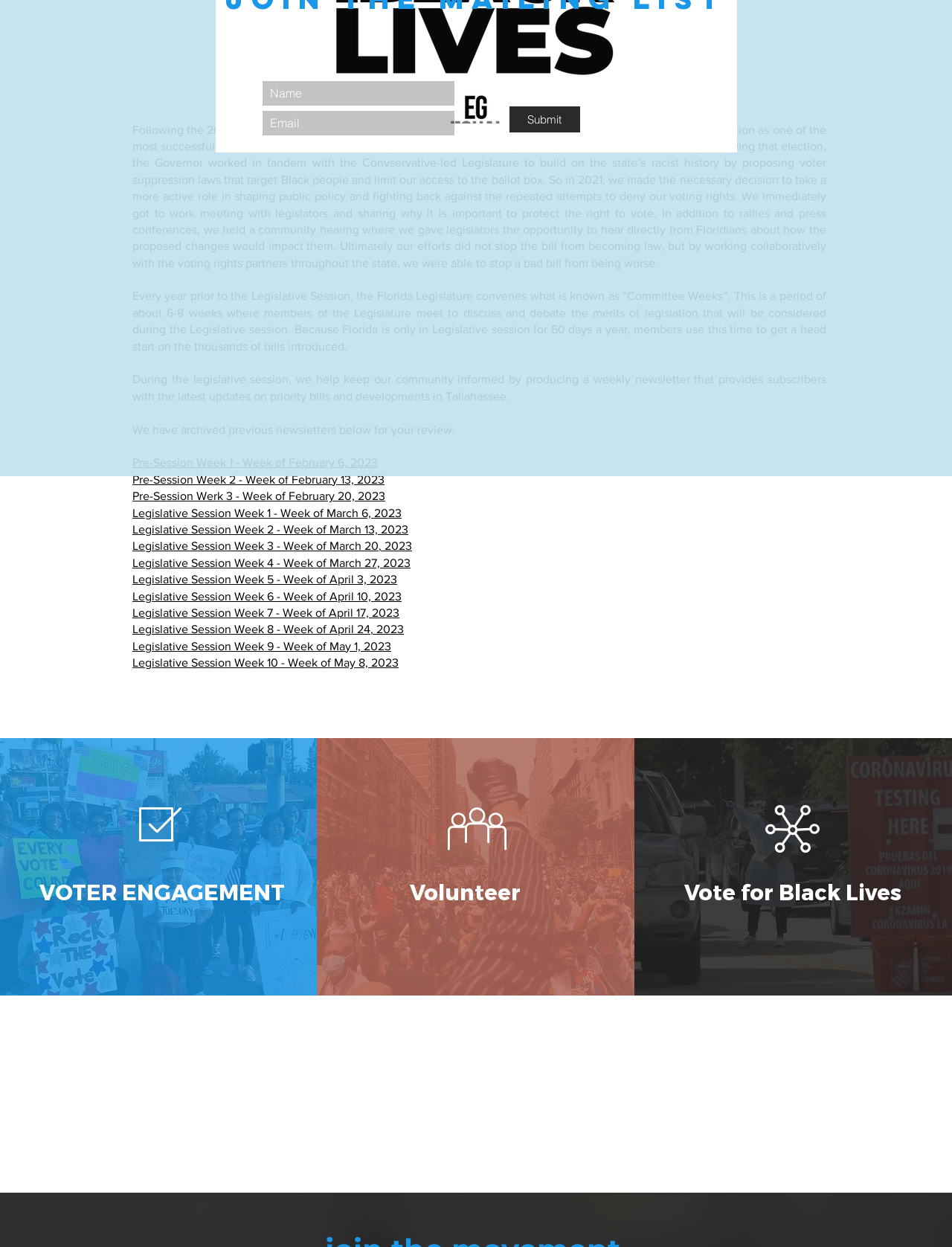Predict the bounding box coordinates of the UI element that matches this description: "Vote for Black Lives". The coordinates should be in the format [left, top, right, bottom] with each value between 0 and 1.

[0.705, 0.687, 0.961, 0.746]